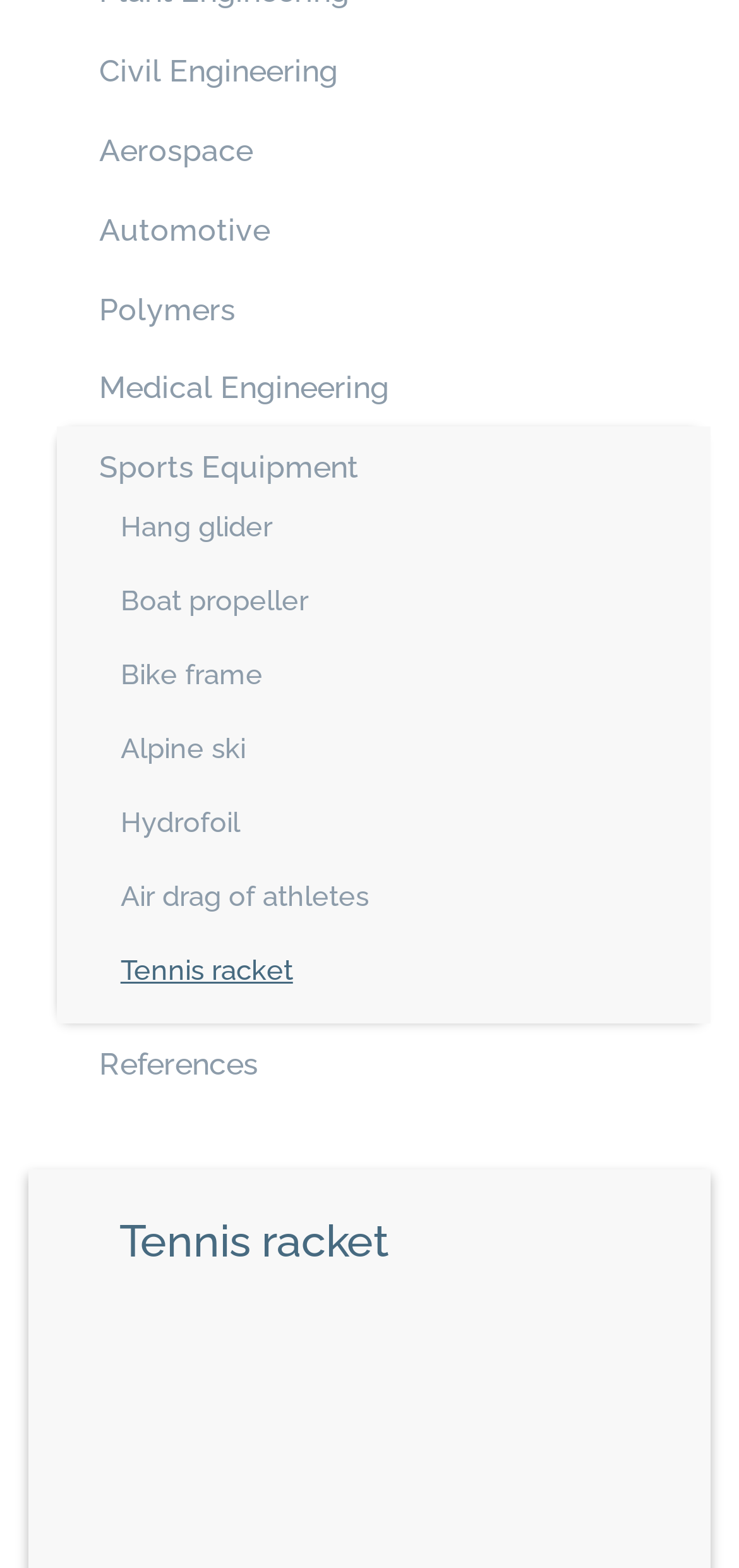Find the bounding box of the UI element described as follows: "Medical Engineering".

[0.134, 0.235, 0.837, 0.261]